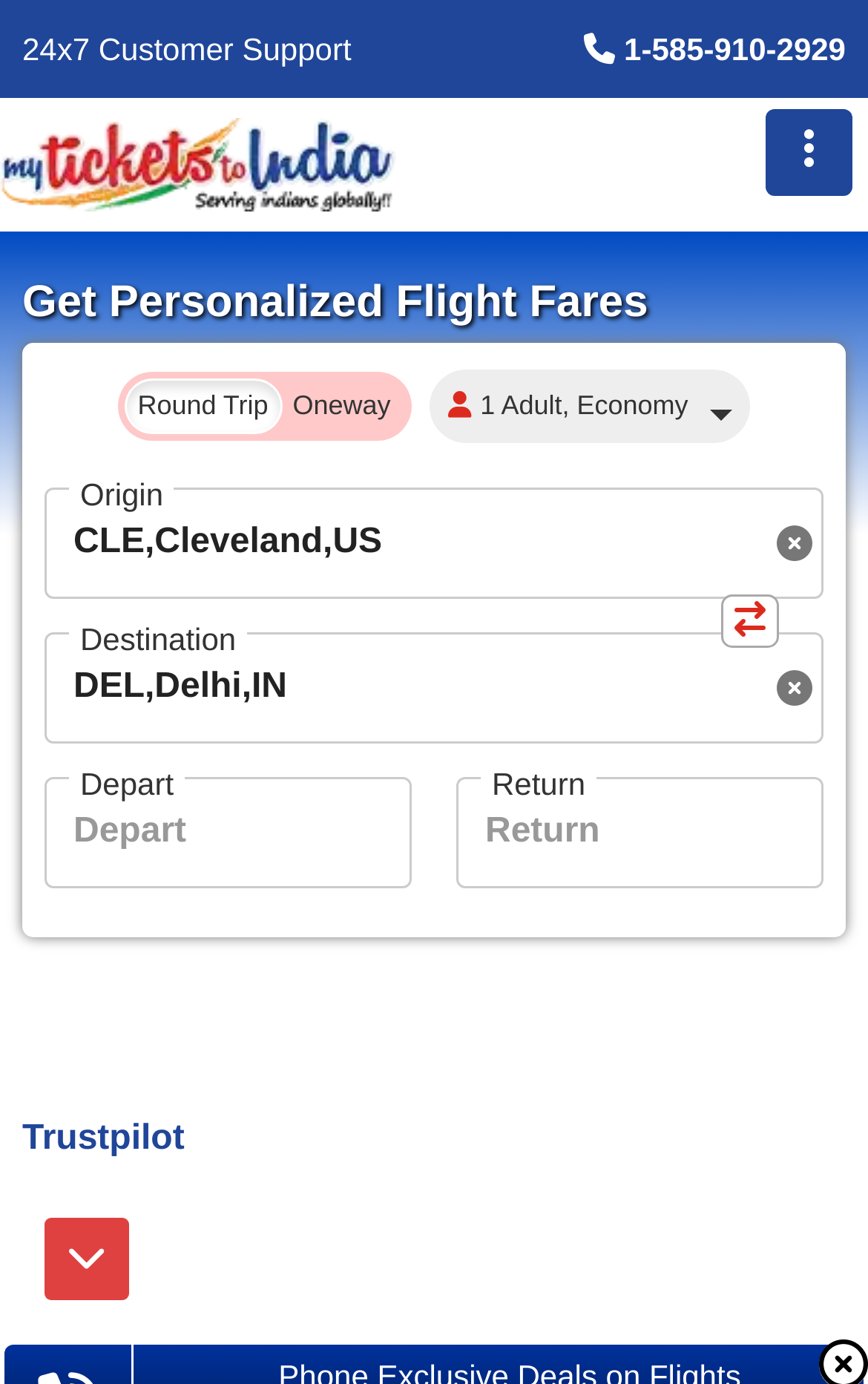Based on the image, please elaborate on the answer to the following question:
What is the origin city?

I found this information in the 'Origin' field, where the default value is 'CLE, Cleveland, US'.